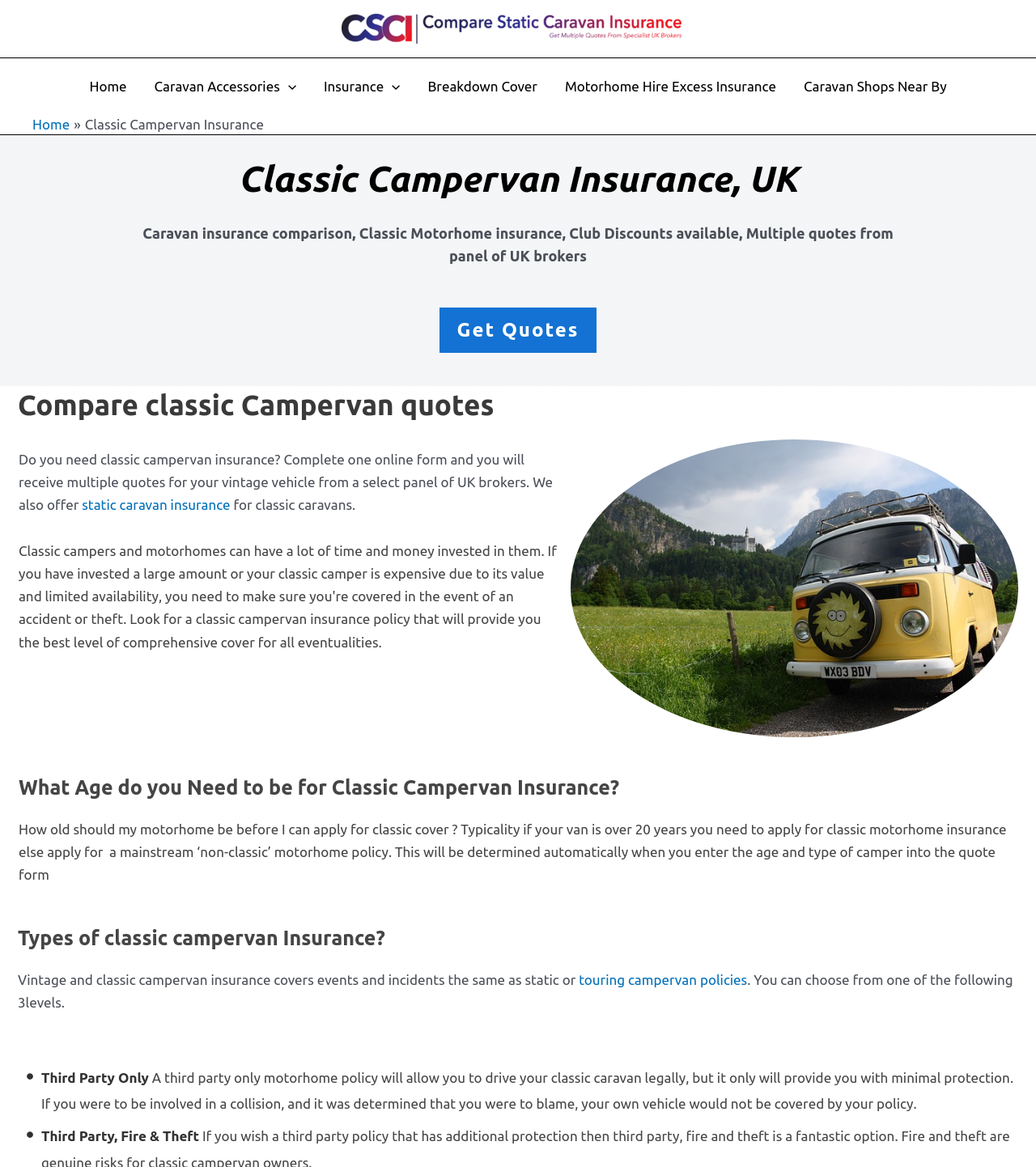Provide a thorough description of the webpage's content and layout.

This webpage is about classic campervan insurance, providing information and quotes from a panel of UK brokers. At the top left, there is a logo of static campervan insurance. Below the logo, there is a navigation menu with links to "Home", "Caravan Accessories", "Insurance", "Breakdown Cover", "Motorhome Hire Excess Insurance", and "Caravan Shops Near By". 

To the right of the navigation menu, there is a breadcrumbs section with a link to "Home" and a static text "Classic Campervan Insurance". Below the breadcrumbs, there is a heading "Classic Campervan Insurance, UK" followed by a paragraph of text describing the service, which compares caravan insurance quotes from multiple UK brokers.

On the left side of the page, there is a call-to-action button "Get Quotes" within a table layout. Below the button, there is a heading "Compare classic Campervan quotes" followed by a paragraph of text explaining the service. There is also a link to "static caravan insurance" and an image of a classic camper van.

Further down the page, there are three sections with headings "What Age do you Need to be for Classic Campervan Insurance?", "Types of classic campervan Insurance?", and descriptions of each type. The first section explains the age requirement for classic motorhome insurance, while the second section describes the different levels of coverage, including third-party only, third-party fire and theft, and comprehensive policies. Each level of coverage is accompanied by a brief description and an image.